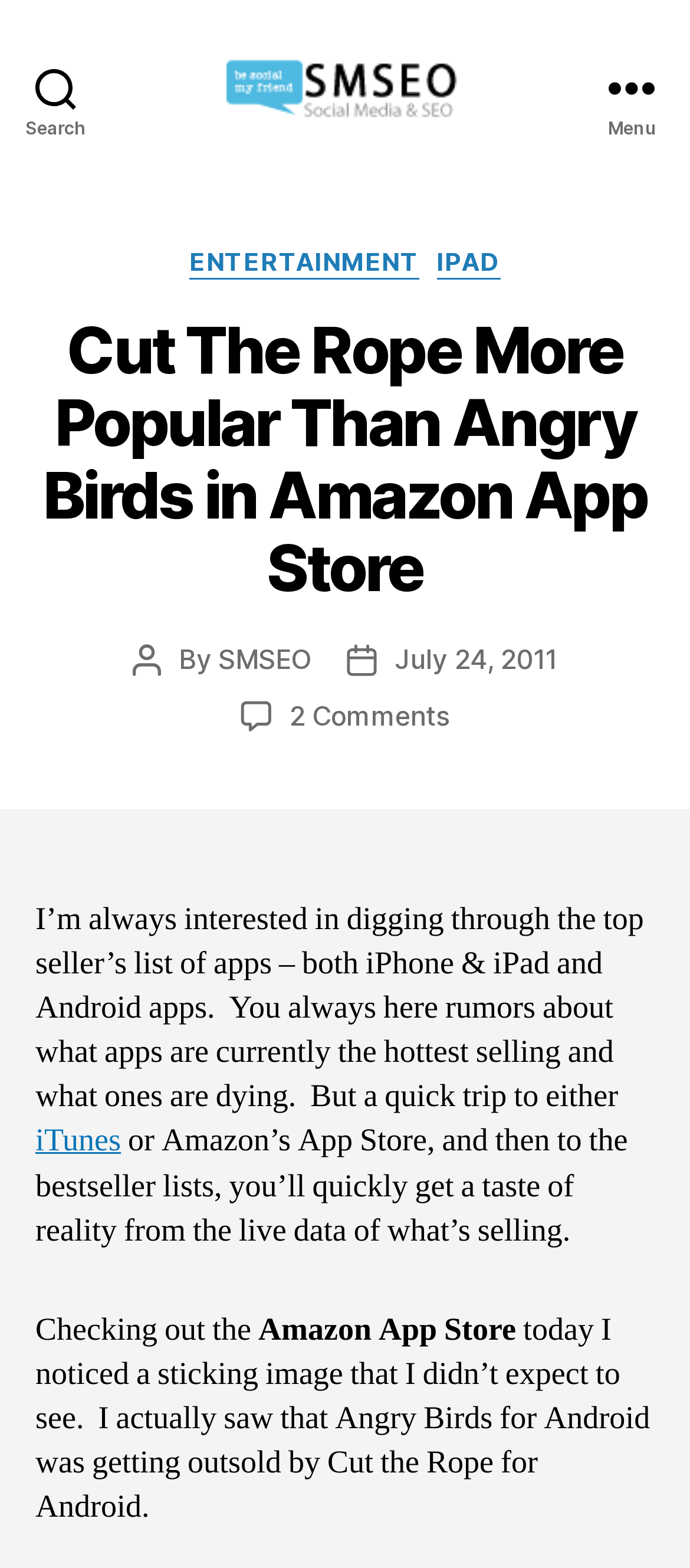What is the author of the post?
Respond to the question with a well-detailed and thorough answer.

I found the answer by looking at the post metadata, specifically the 'Post author' section, which mentions 'By SMSEO'.